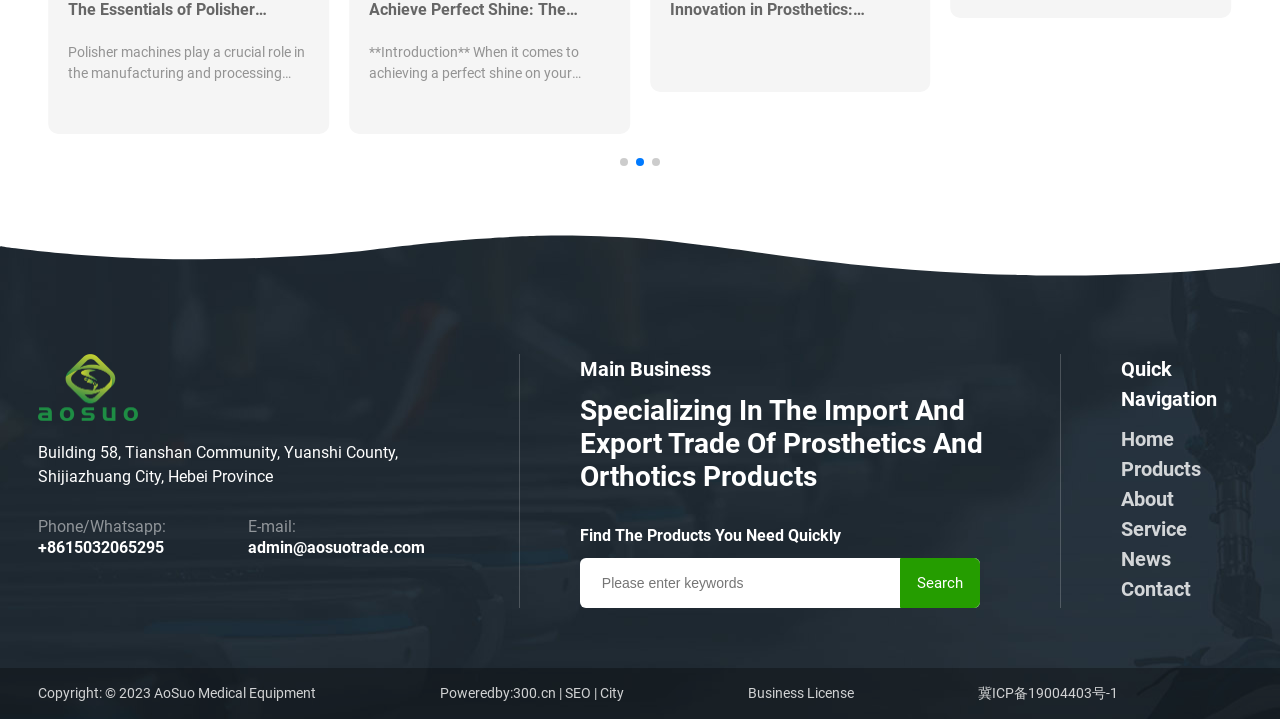Find the bounding box coordinates of the area to click in order to follow the instruction: "View products".

[0.876, 0.631, 0.97, 0.673]